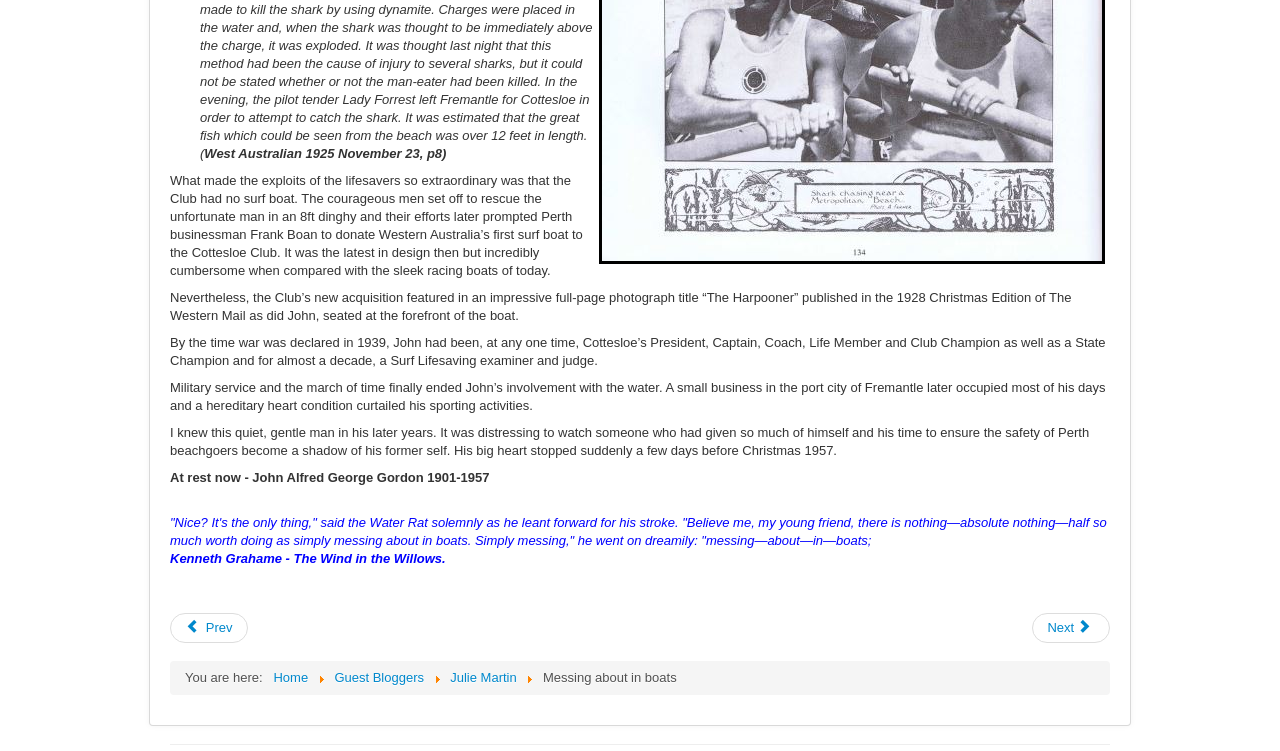Given the element description, predict the bounding box coordinates in the format (top-left x, top-left y, bottom-right x, bottom-right y), using floating point numbers between 0 and 1: Home

[0.214, 0.892, 0.241, 0.912]